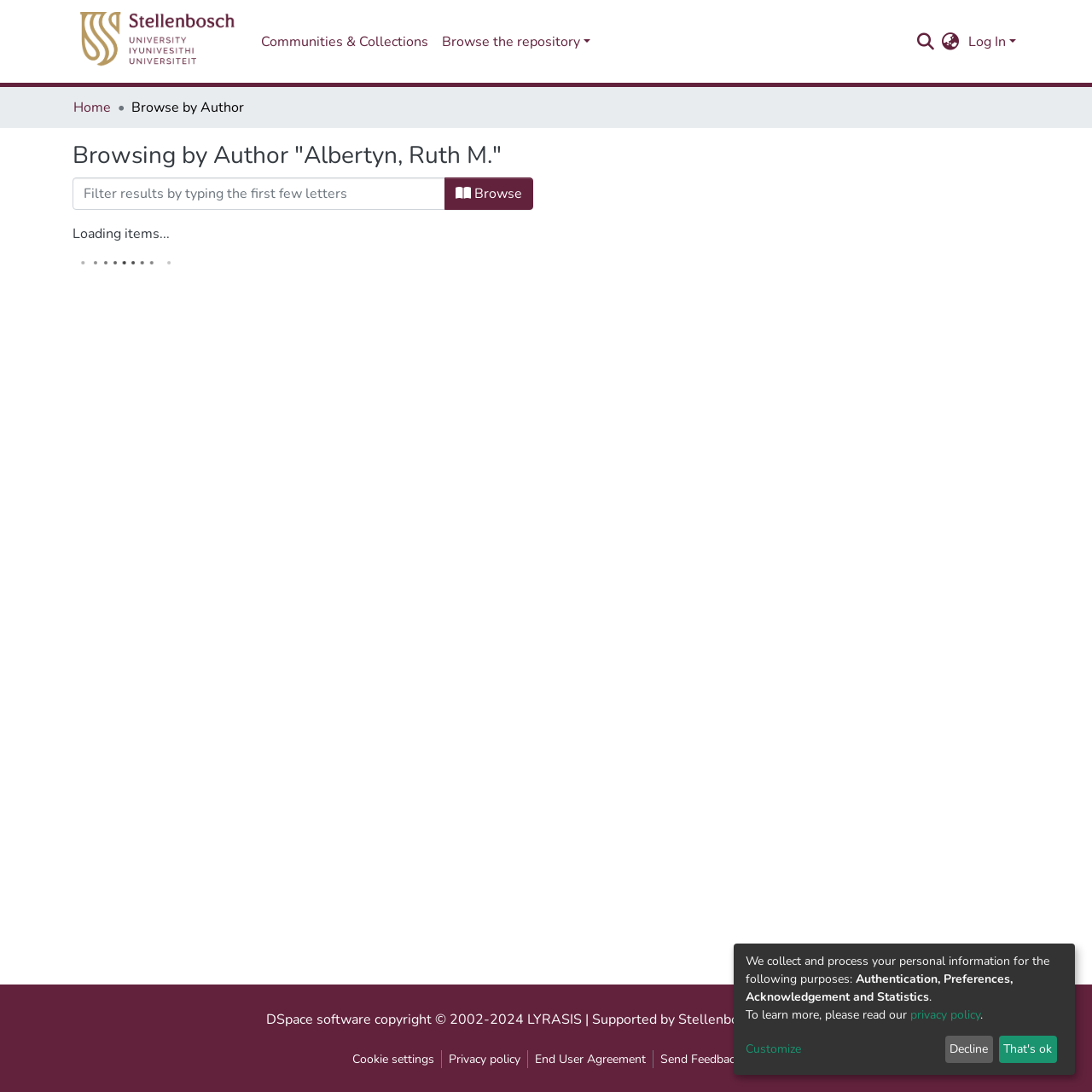Please identify the bounding box coordinates of the area that needs to be clicked to follow this instruction: "Search for something".

[0.834, 0.023, 0.858, 0.052]